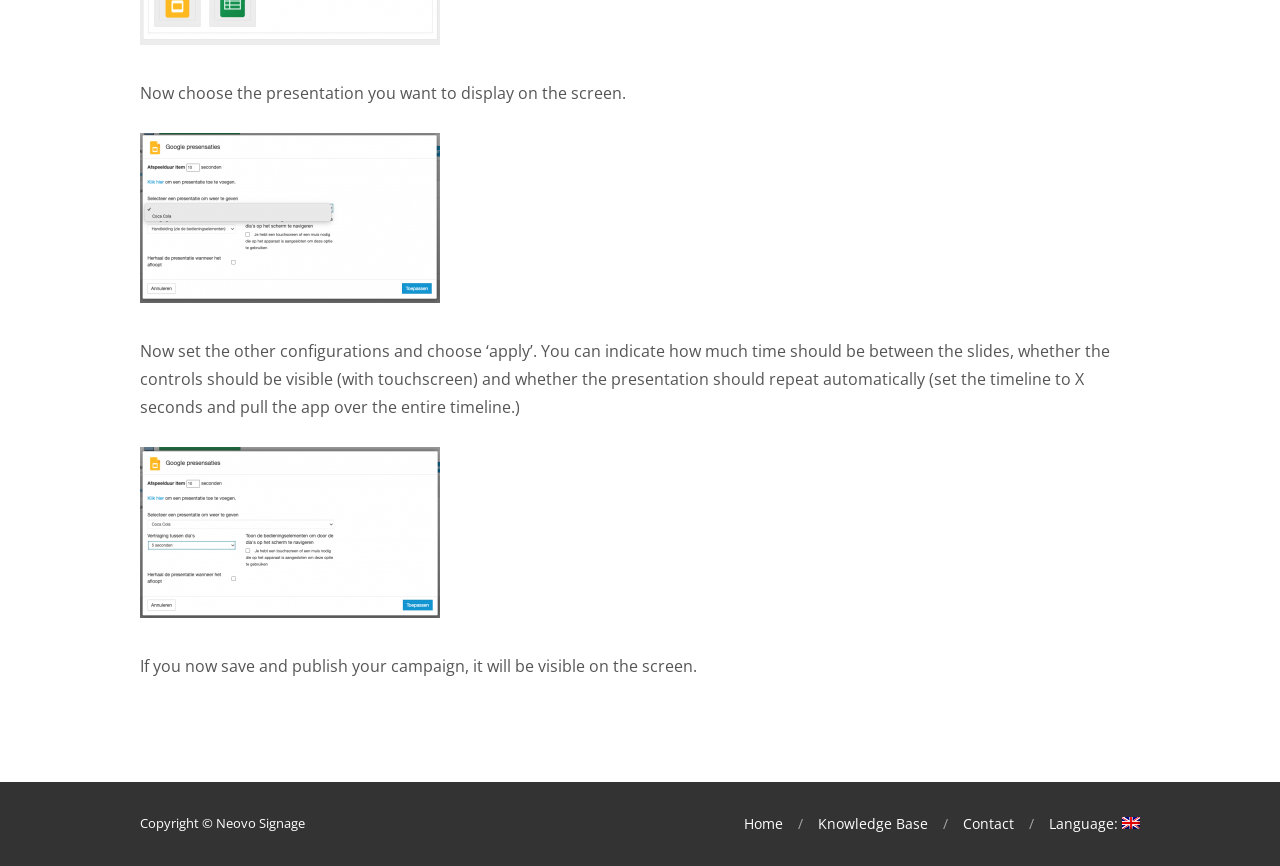Mark the bounding box of the element that matches the following description: "Best of".

None